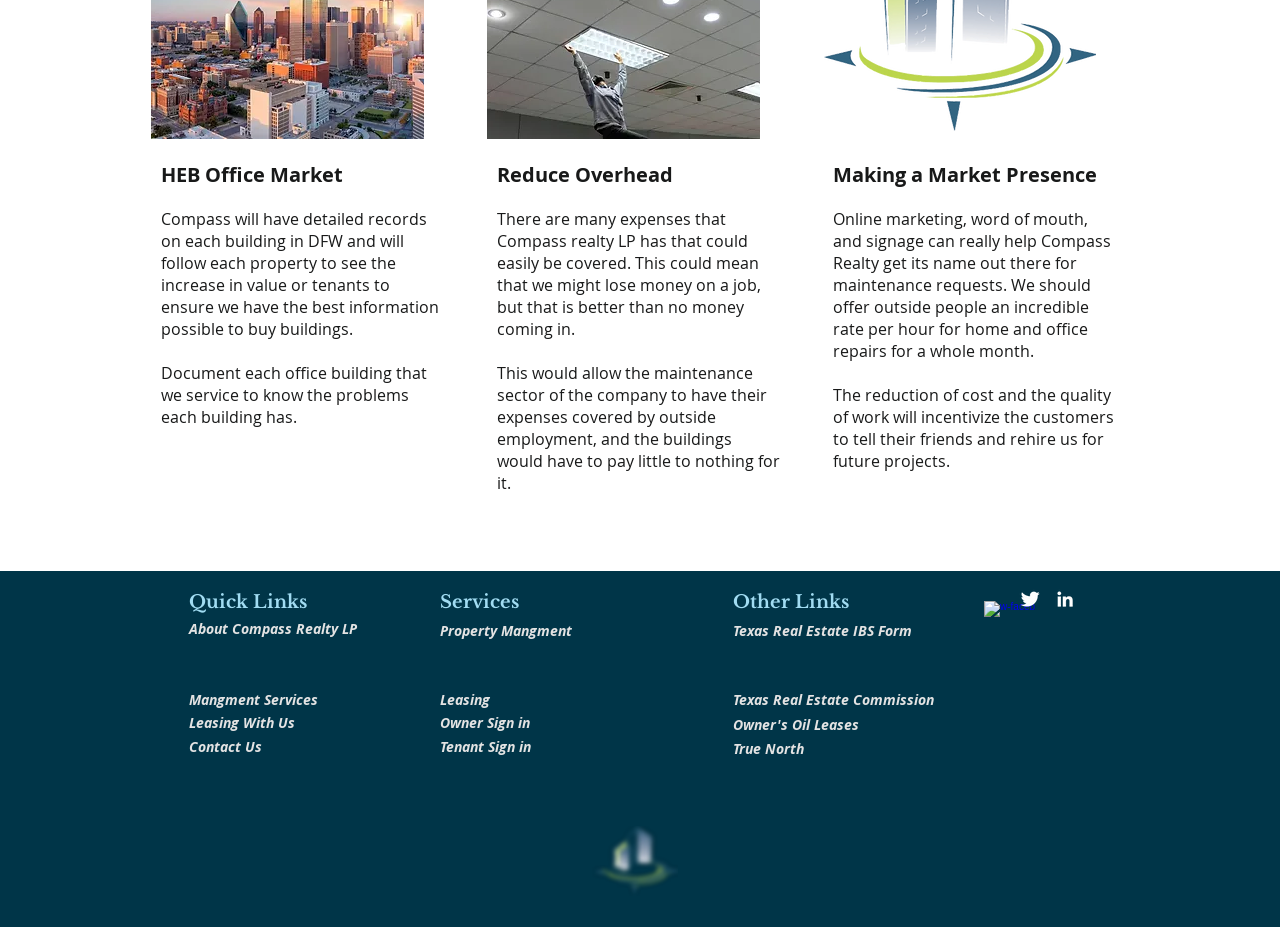Find the bounding box coordinates for the area that must be clicked to perform this action: "Click on 'Texas Real Estate IBS Form'".

[0.573, 0.668, 0.712, 0.691]